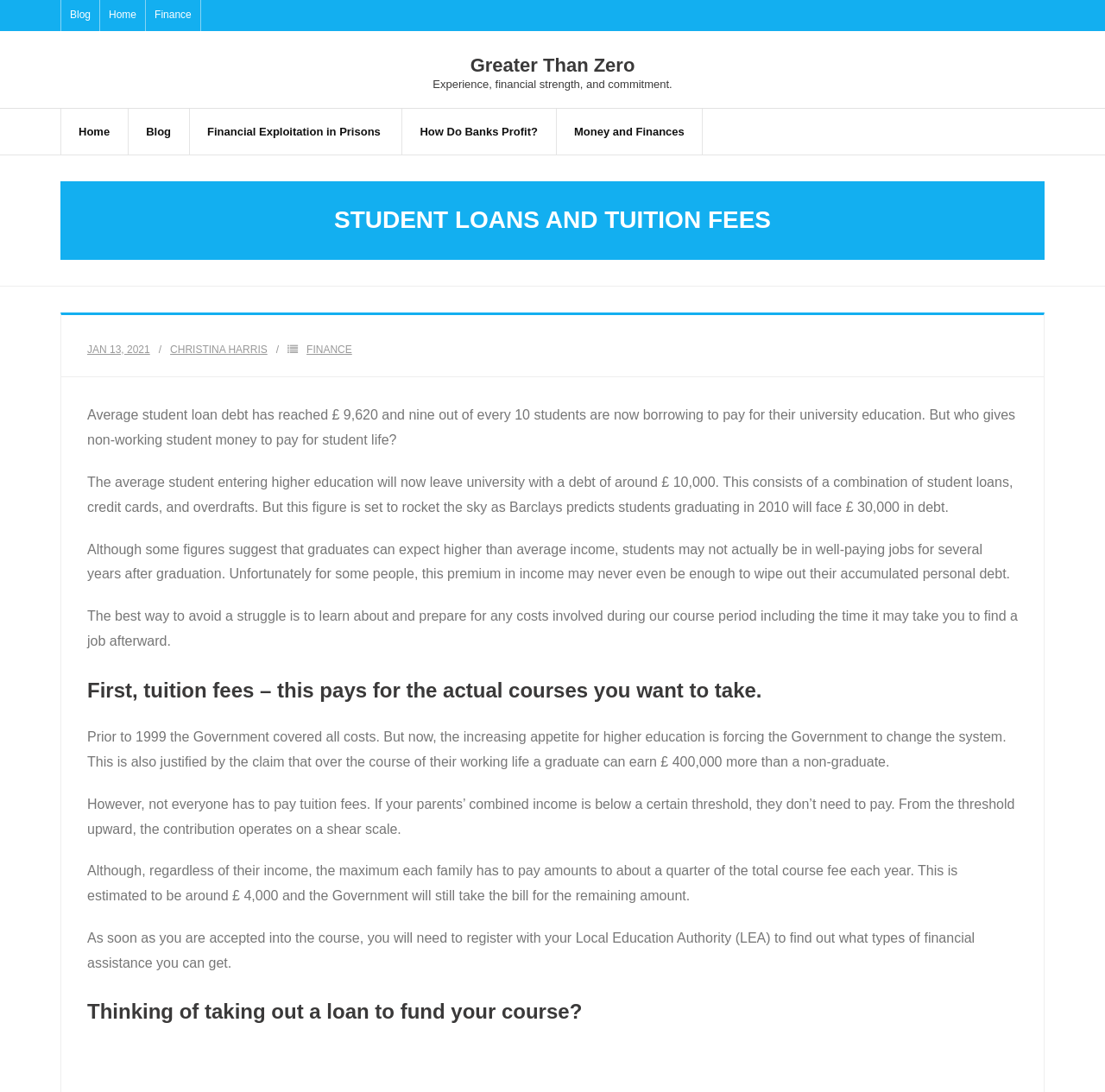Please provide the bounding box coordinate of the region that matches the element description: Blog. Coordinates should be in the format (top-left x, top-left y, bottom-right x, bottom-right y) and all values should be between 0 and 1.

[0.116, 0.1, 0.171, 0.142]